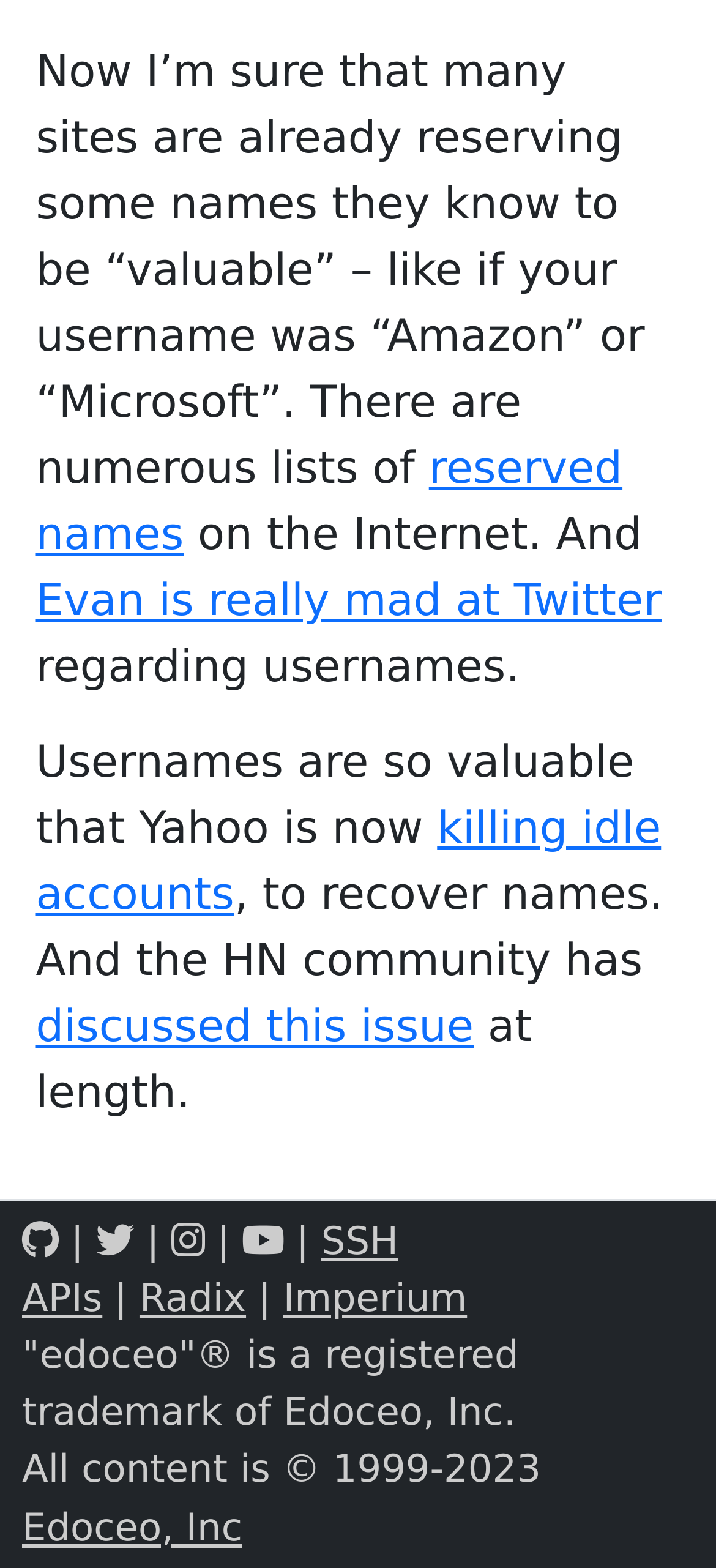Identify the bounding box coordinates of the clickable region required to complete the instruction: "Click on 'reserved names'". The coordinates should be given as four float numbers within the range of 0 and 1, i.e., [left, top, right, bottom].

[0.05, 0.282, 0.869, 0.357]